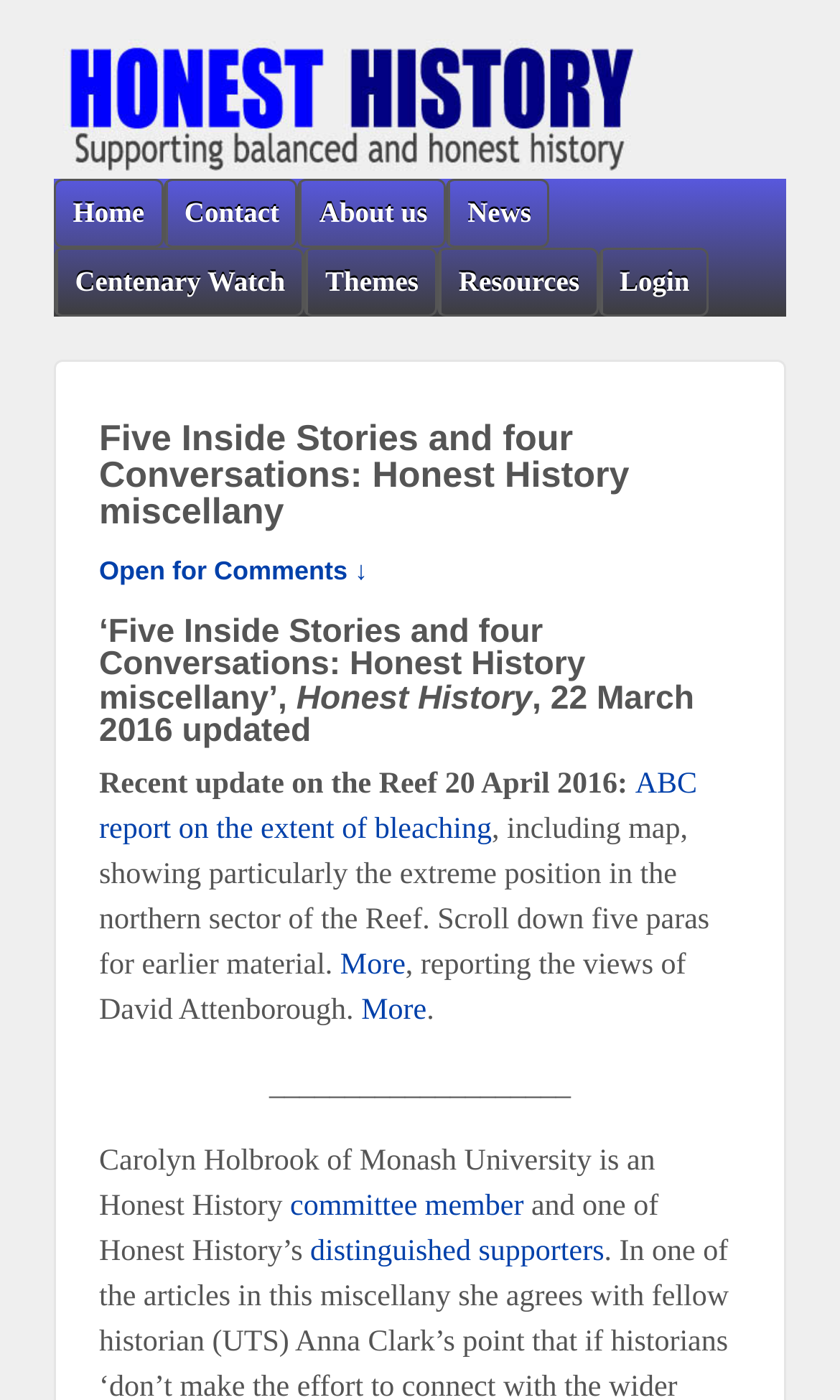Find the bounding box coordinates of the clickable region needed to perform the following instruction: "read abc report on reef bleaching". The coordinates should be provided as four float numbers between 0 and 1, i.e., [left, top, right, bottom].

[0.118, 0.55, 0.83, 0.605]